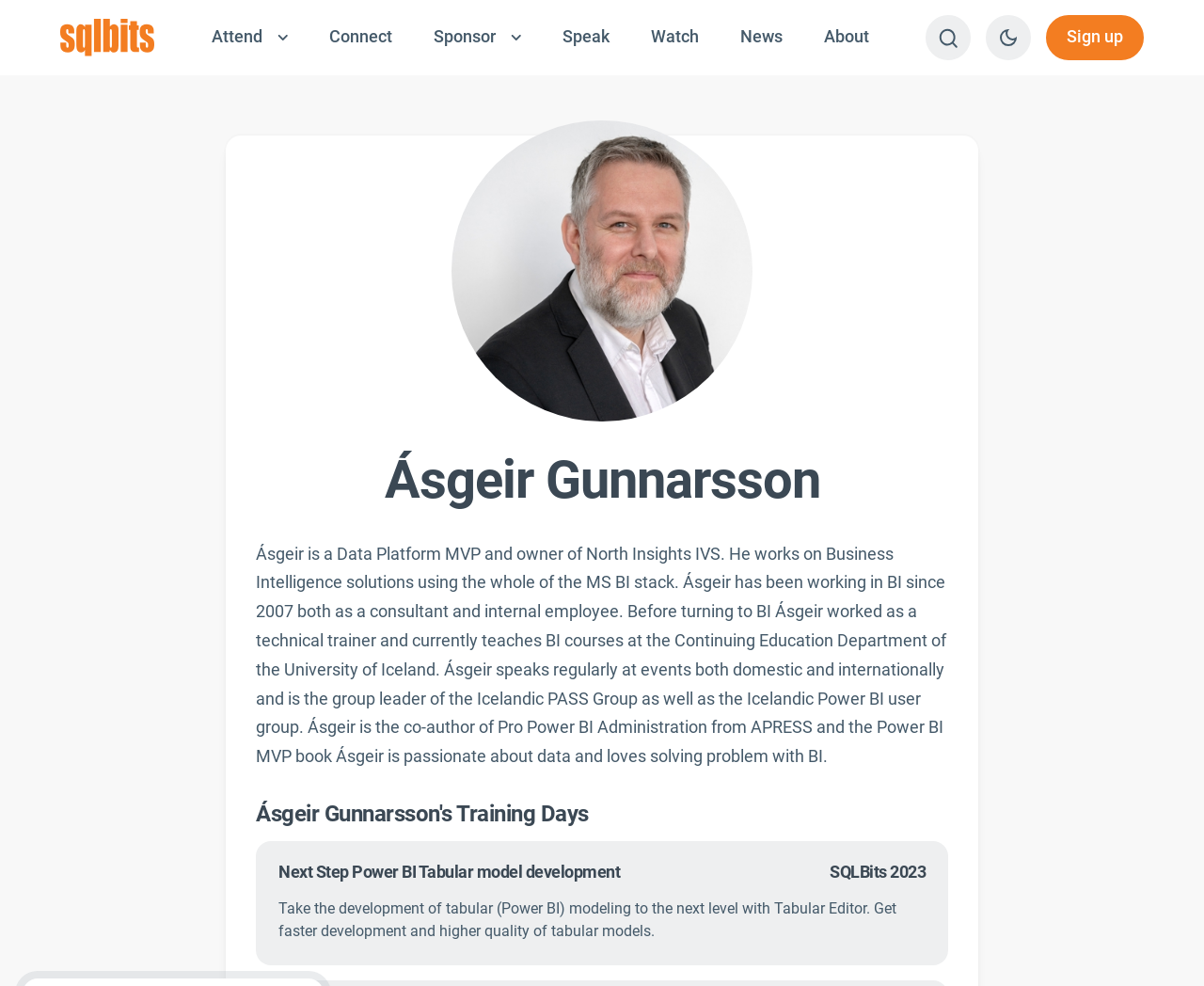Specify the bounding box coordinates for the region that must be clicked to perform the given instruction: "Search for something".

[0.769, 0.015, 0.806, 0.061]